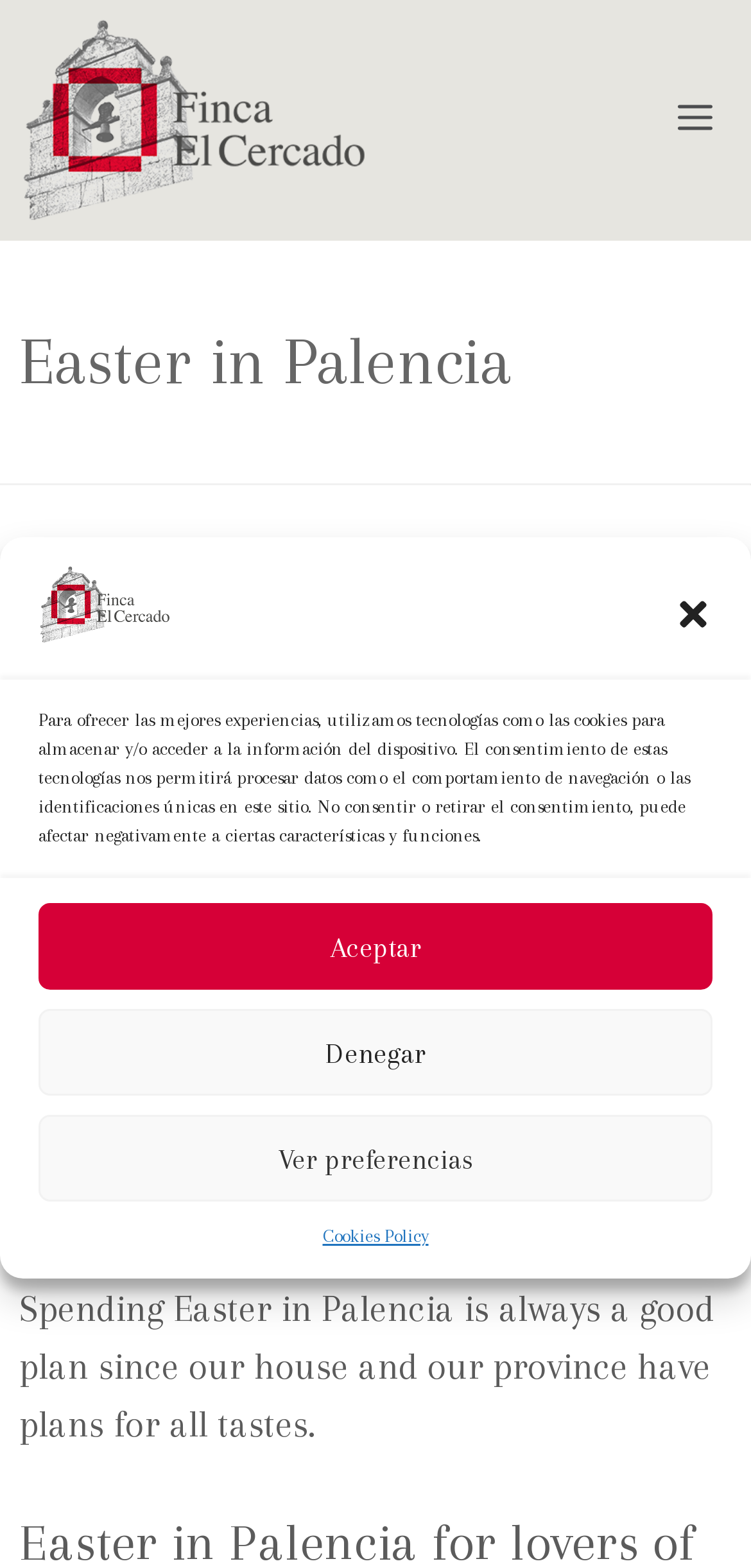What is the name of the house mentioned?
Look at the image and answer with only one word or phrase.

Finca El Cercado